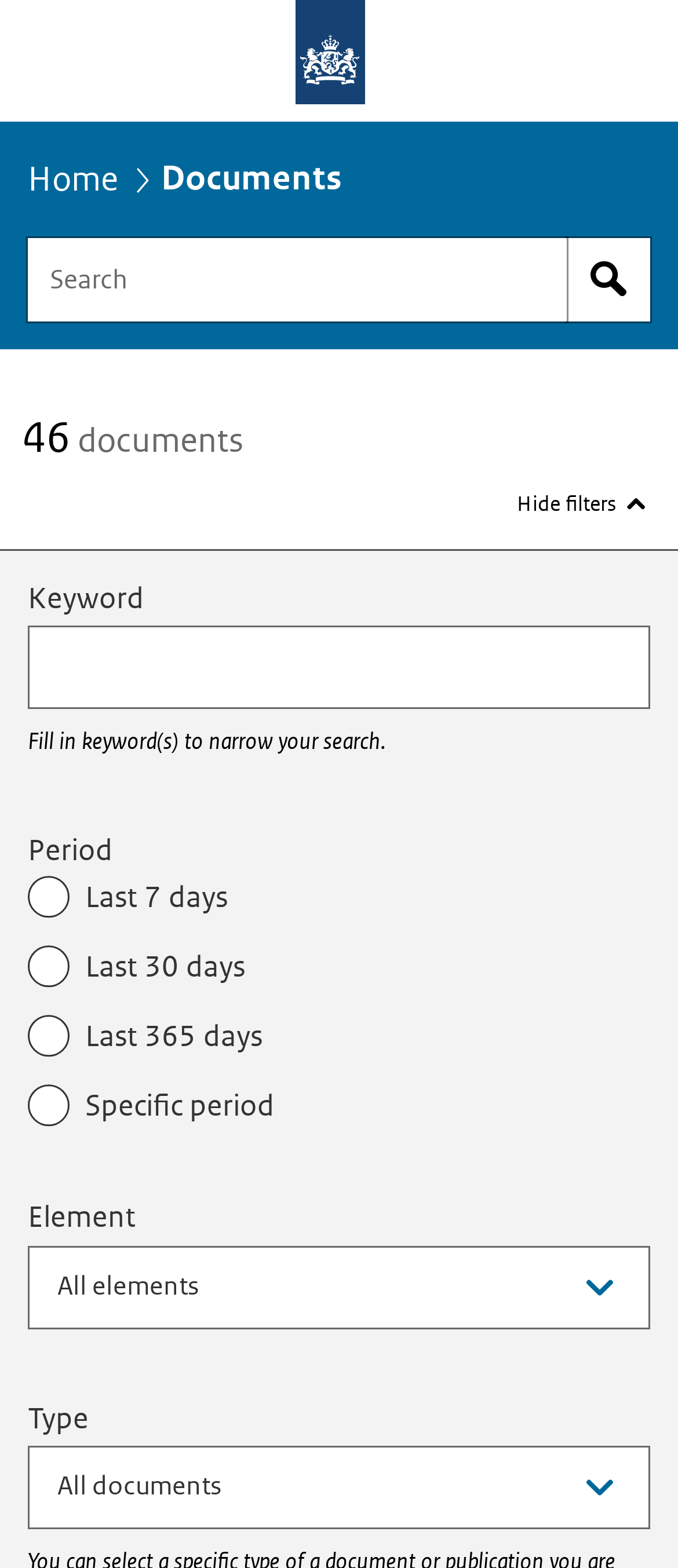Pinpoint the bounding box coordinates of the element to be clicked to execute the instruction: "Hide filters".

[0.746, 0.308, 0.967, 0.336]